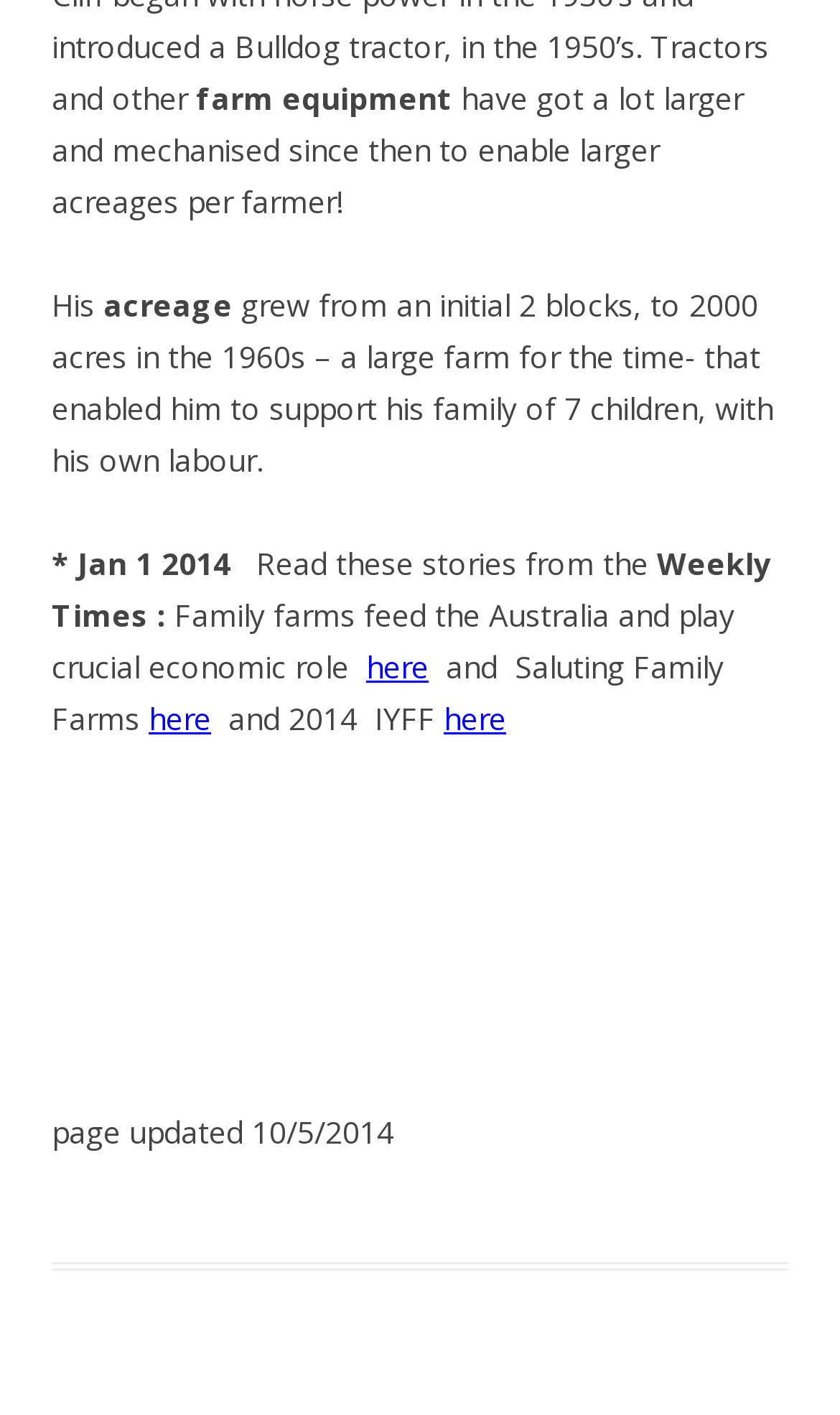Analyze the image and give a detailed response to the question:
What is the date mentioned in the webpage?

The date 'Jan 1 2014' is mentioned in the static text '* Jan 1 2014' on the webpage, which suggests that it might be a significant date related to the topic being discussed.